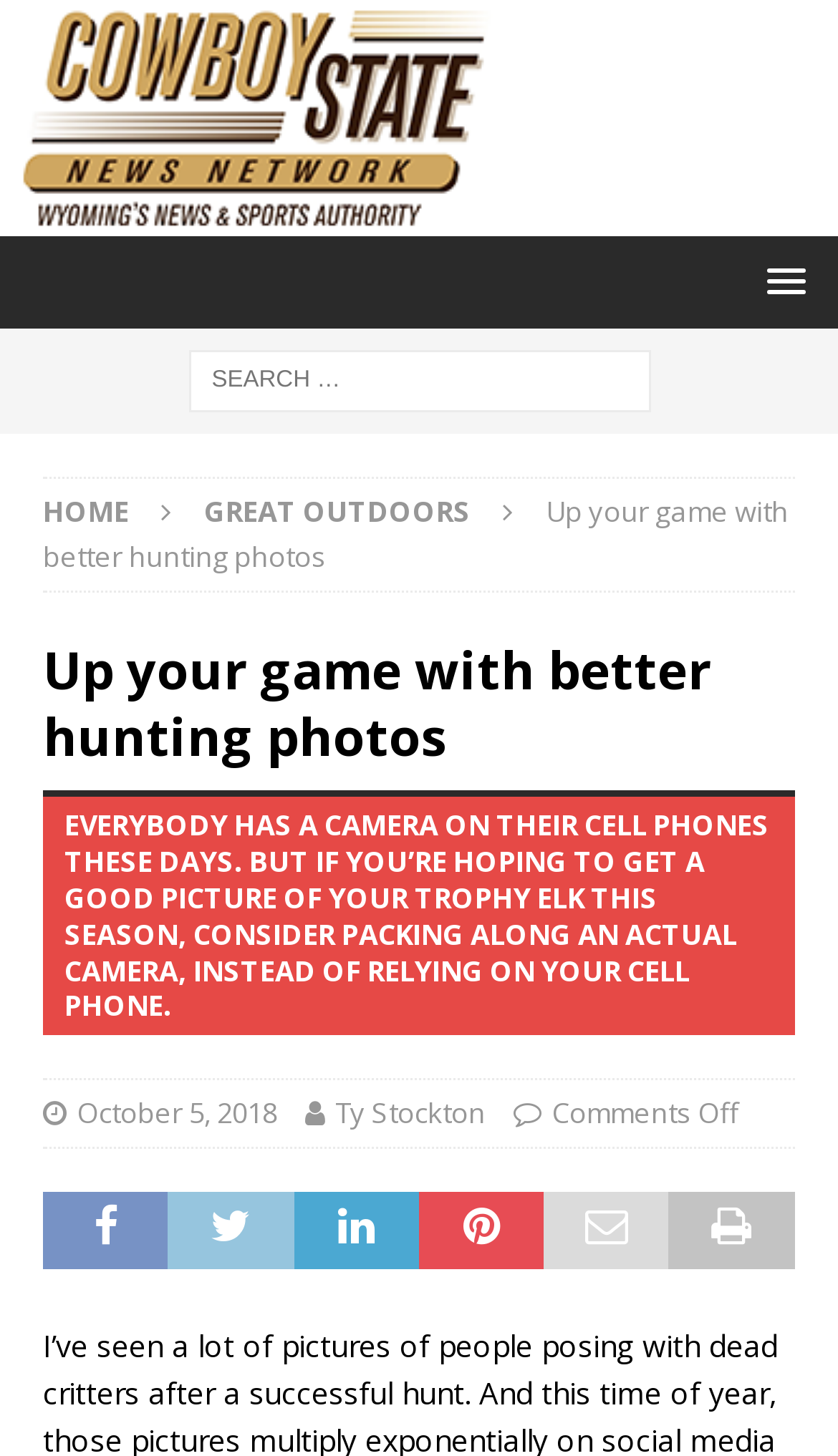Given the description "MENU", provide the bounding box coordinates of the corresponding UI element.

[0.872, 0.17, 0.987, 0.215]